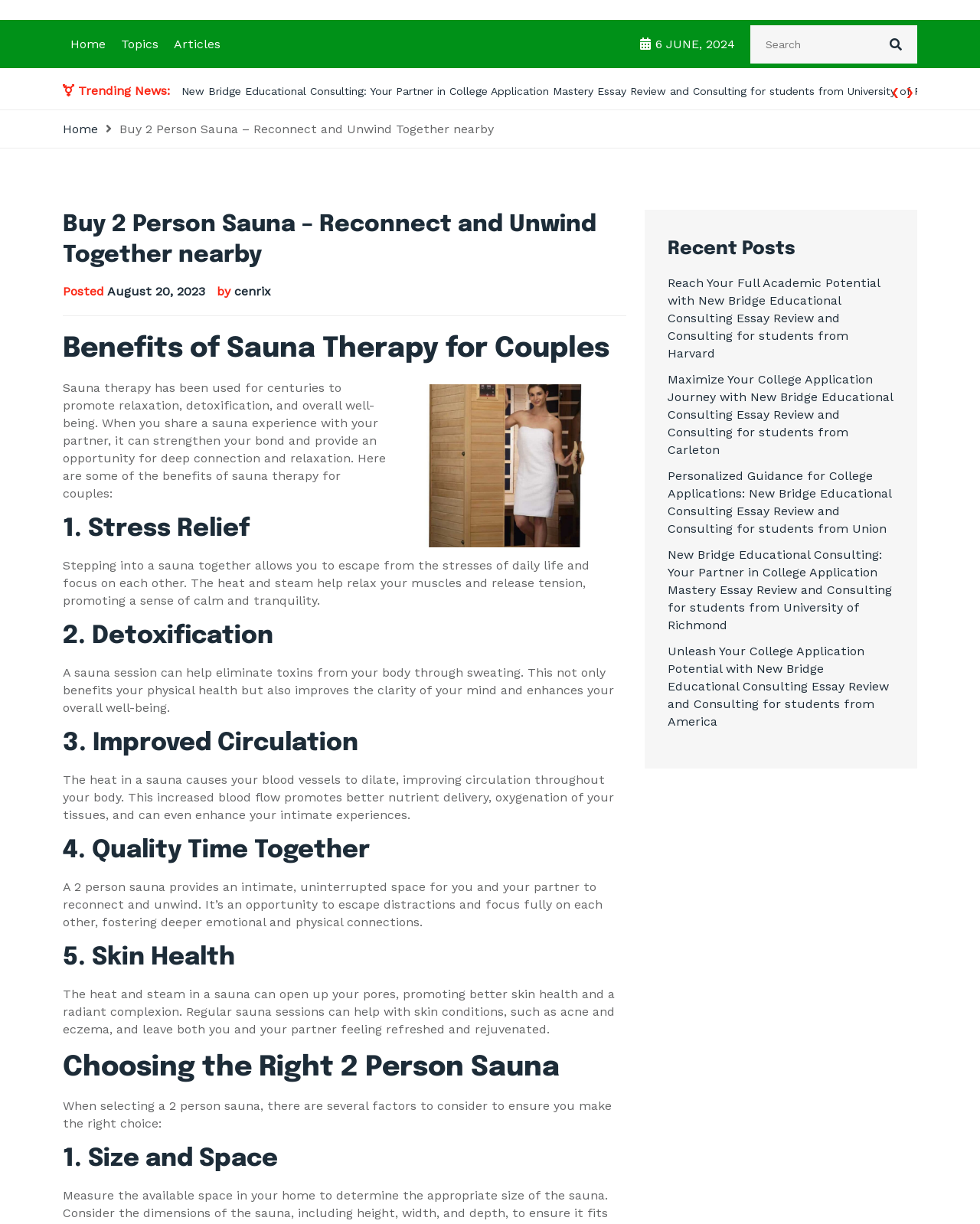Find the bounding box coordinates for the HTML element described as: "name="s" placeholder="Search" title="Search for:"". The coordinates should consist of four float values between 0 and 1, i.e., [left, top, right, bottom].

[0.766, 0.02, 0.936, 0.052]